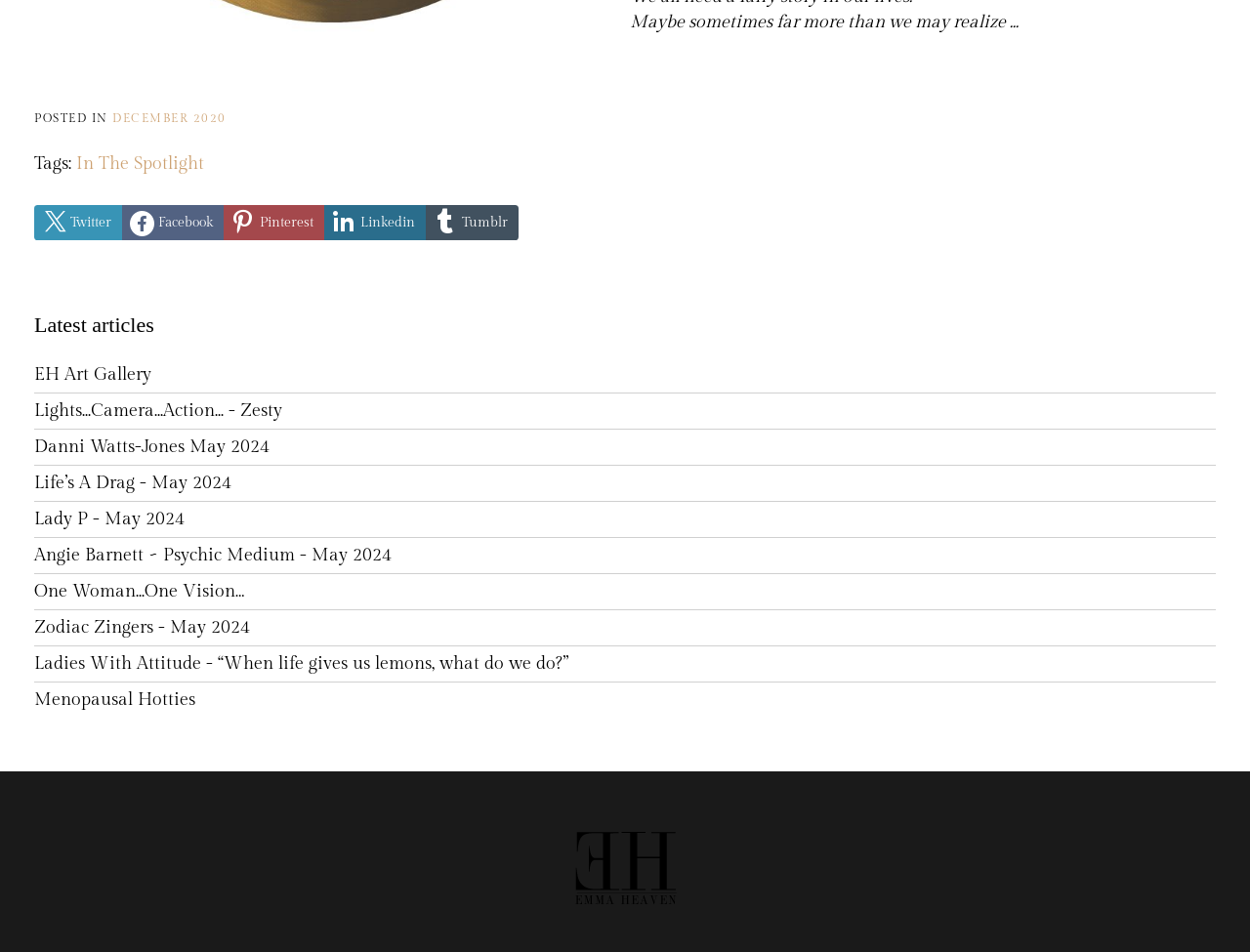Please find the bounding box coordinates of the clickable region needed to complete the following instruction: "Follow on Twitter". The bounding box coordinates must consist of four float numbers between 0 and 1, i.e., [left, top, right, bottom].

[0.056, 0.226, 0.089, 0.242]